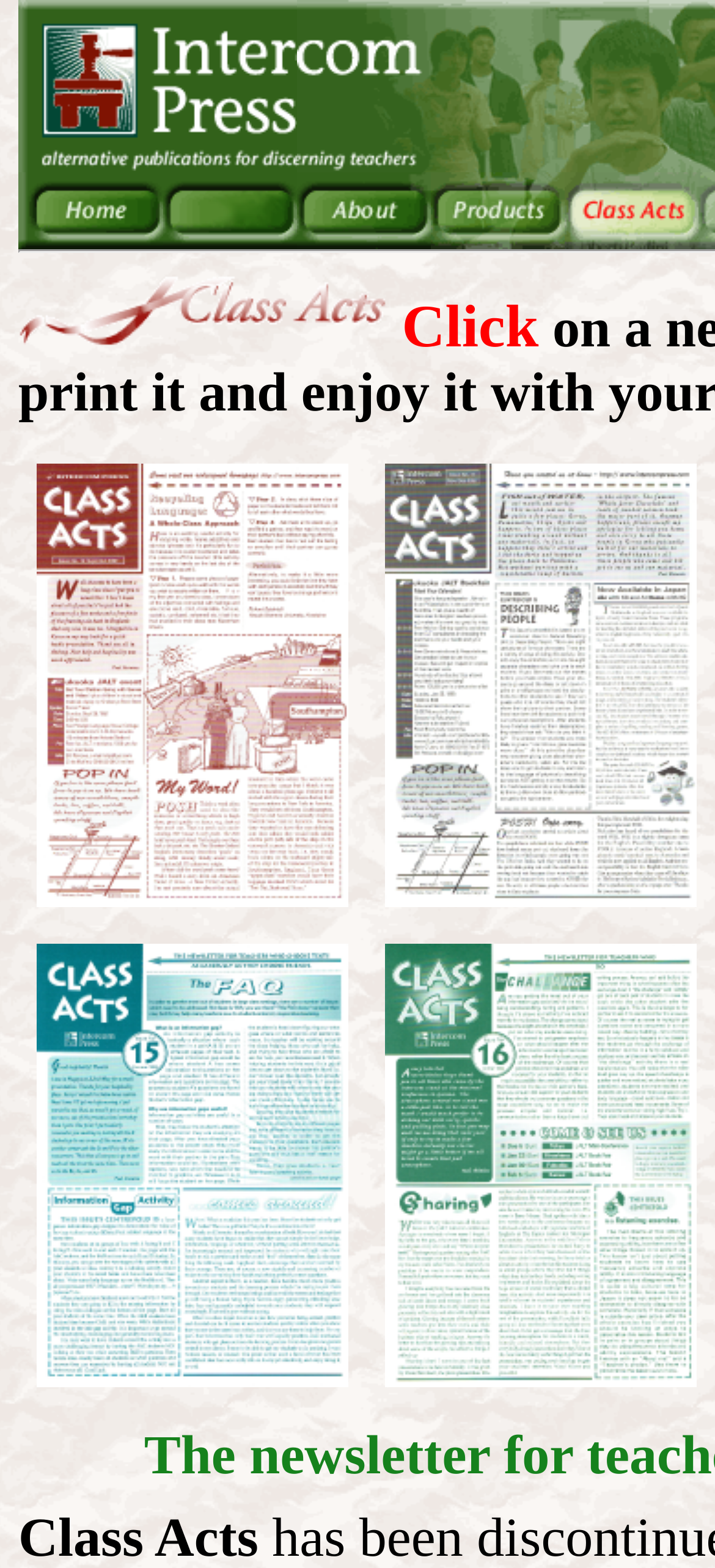Look at the image and give a detailed response to the following question: How are the images arranged on the webpage?

The images are arranged in a grid layout, with multiple rows and columns. This suggests that the webpage is showcasing a collection of products or items, and the grid layout is used to efficiently display multiple items on a single page.